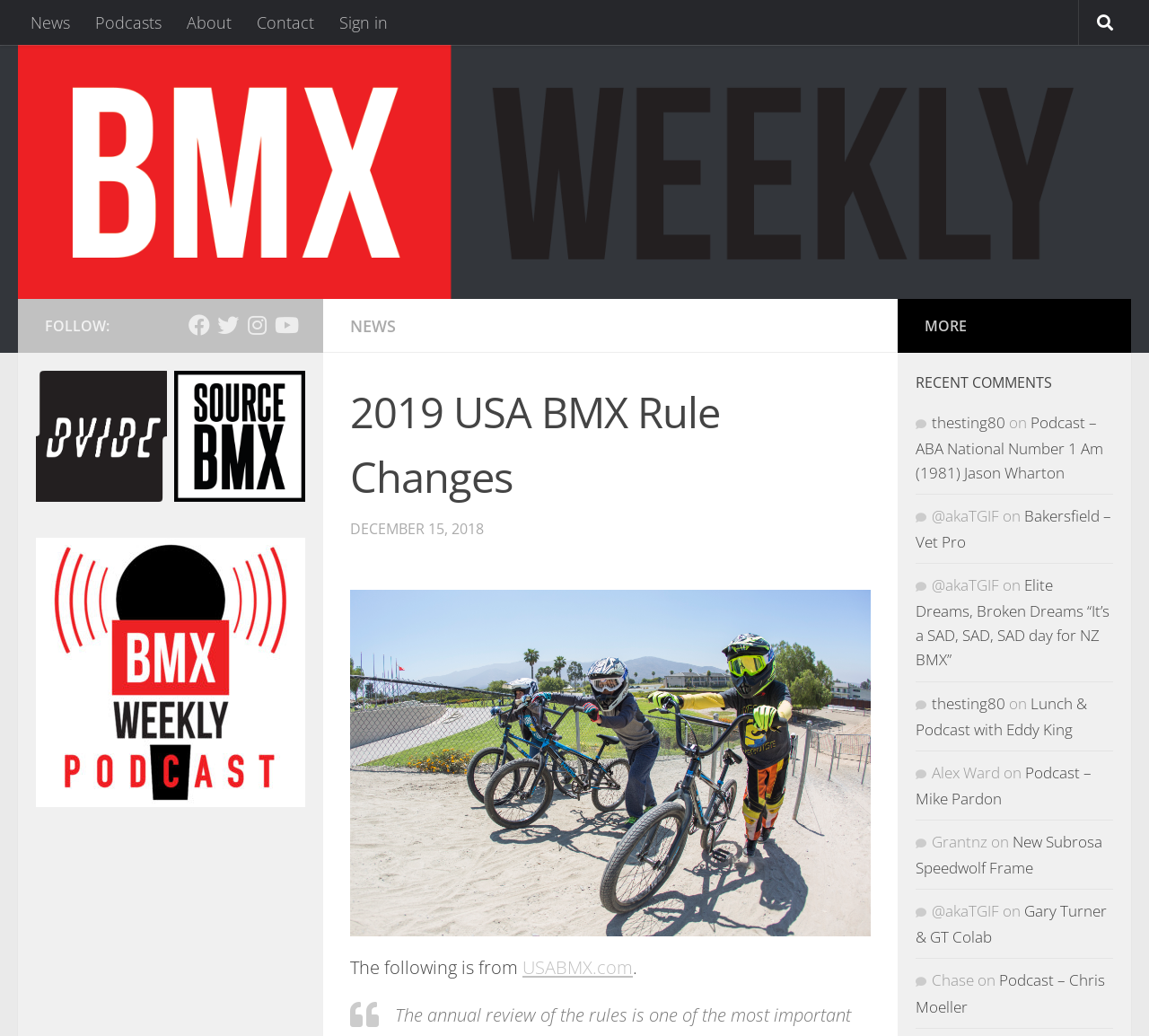What is the date mentioned in the article?
Look at the image and respond with a one-word or short-phrase answer.

DECEMBER 15, 2018